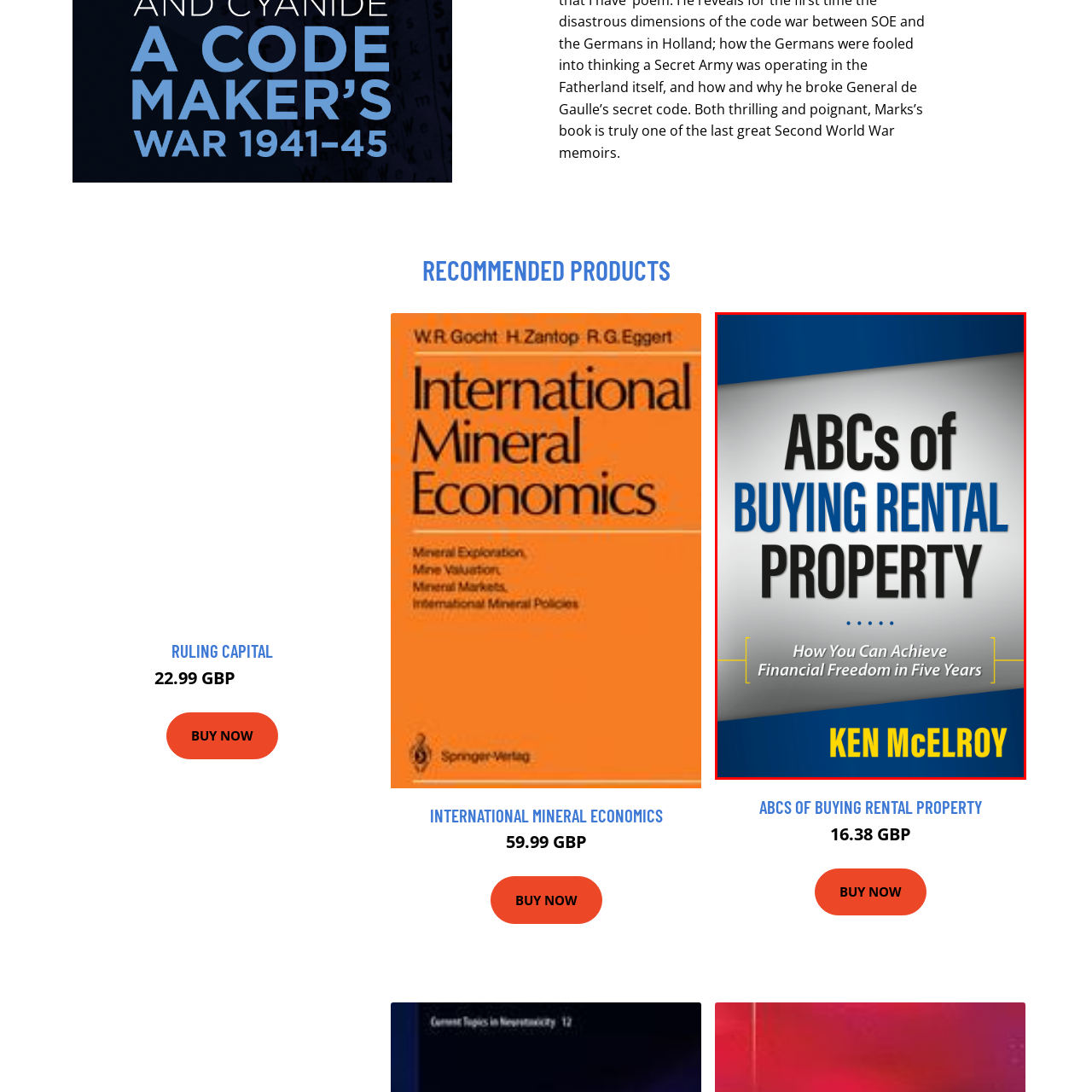Give an in-depth explanation of the image captured within the red boundary.

The image features the book cover of "ABCs of Buying Rental Property" by Ken McElroy. The title prominently displayed at the top of the cover emphasizes the key focus of the book on understanding the essentials of purchasing rental properties. Below the title, a subtitle reads, "How You Can Achieve Financial Freedom in Five Years," which highlights the book's promise to guide readers towards financial independence through real estate investments. The design employs a simple yet effective color scheme, featuring a blue background that enhances readability and draws attention to the textual elements. This book serves as a valuable resource for aspiring investors looking to navigate the rental property market.